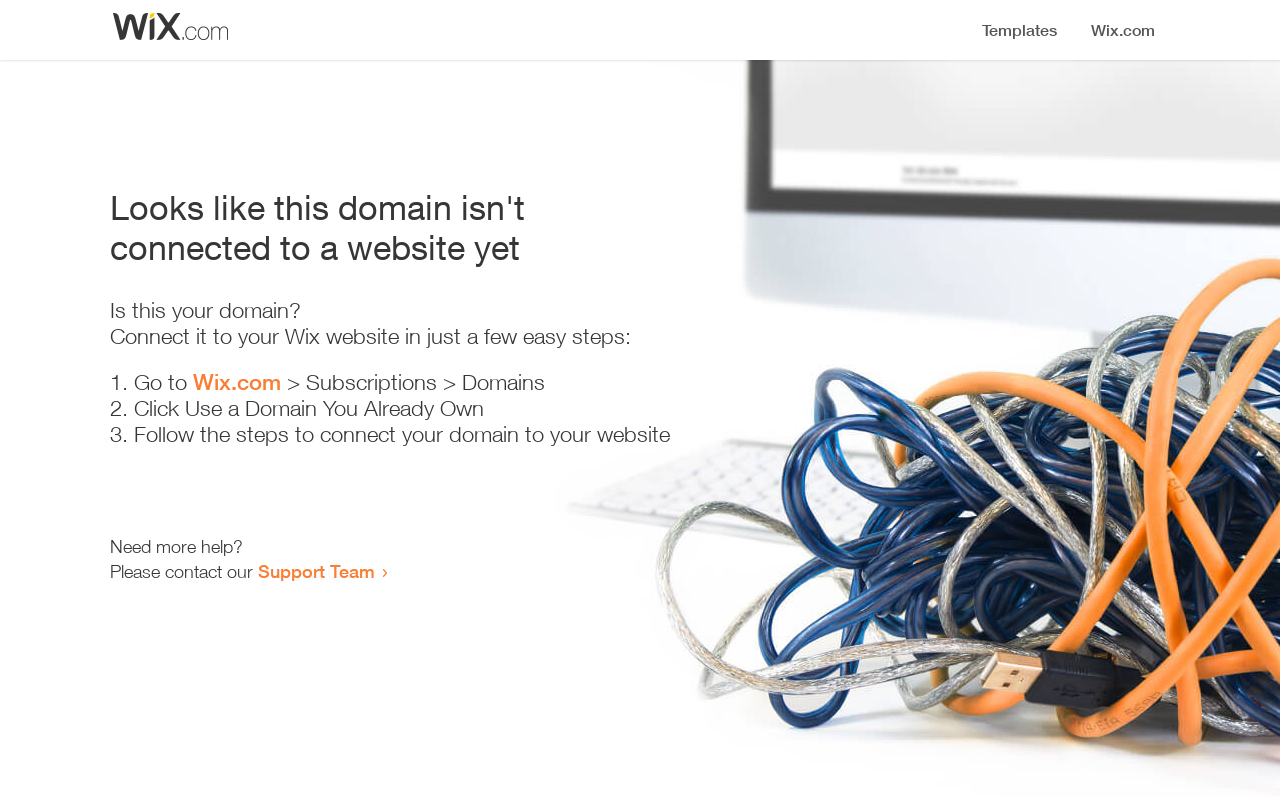Bounding box coordinates should be in the format (top-left x, top-left y, bottom-right x, bottom-right y) and all values should be floating point numbers between 0 and 1. Determine the bounding box coordinate for the UI element described as: Support Team

[0.202, 0.703, 0.293, 0.73]